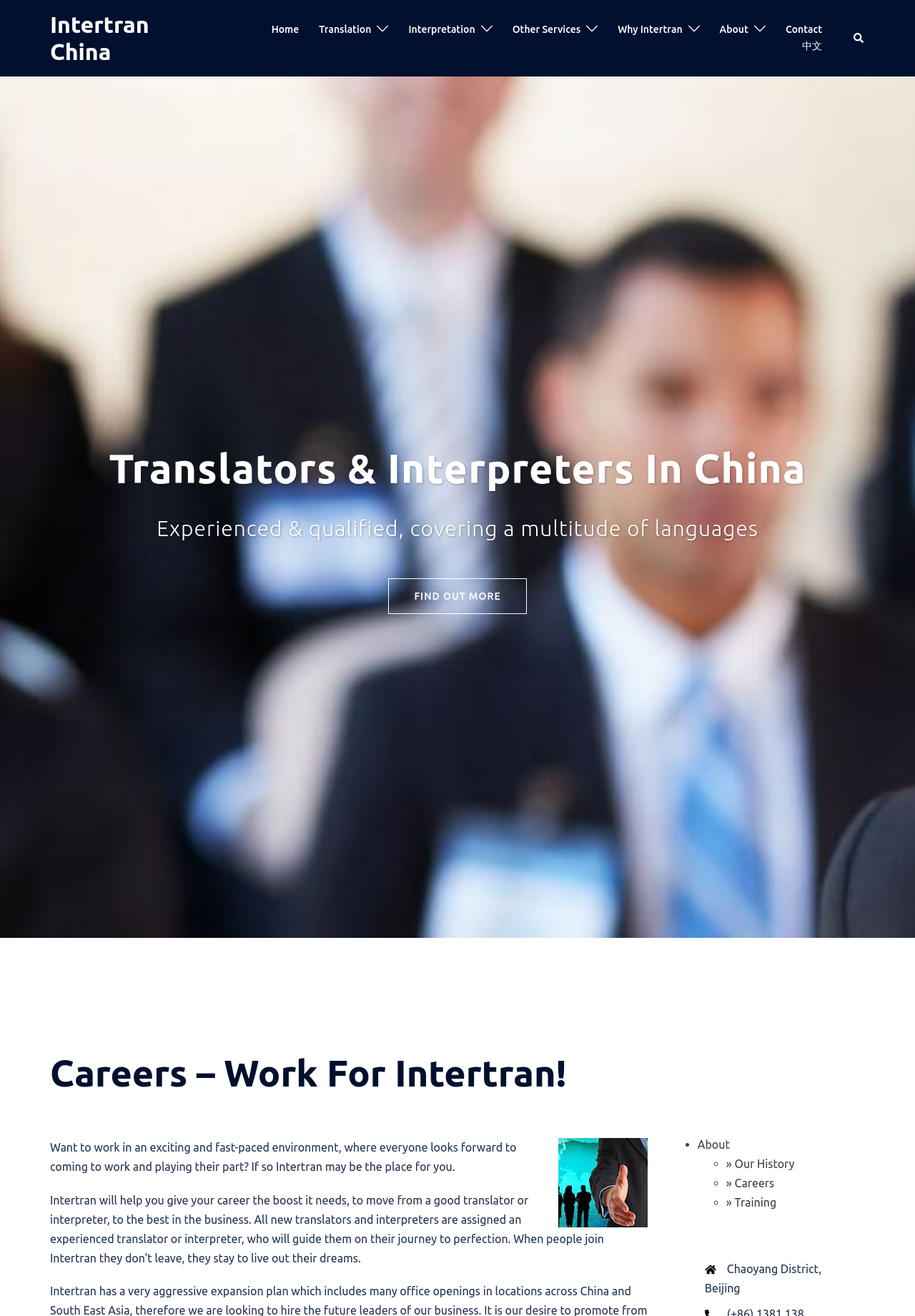Use the details in the image to answer the question thoroughly: 
What is the company name?

The company name is obtained from the link 'Intertran China' at the top left corner of the webpage, which suggests that the webpage is about Intertran, a company based in China.